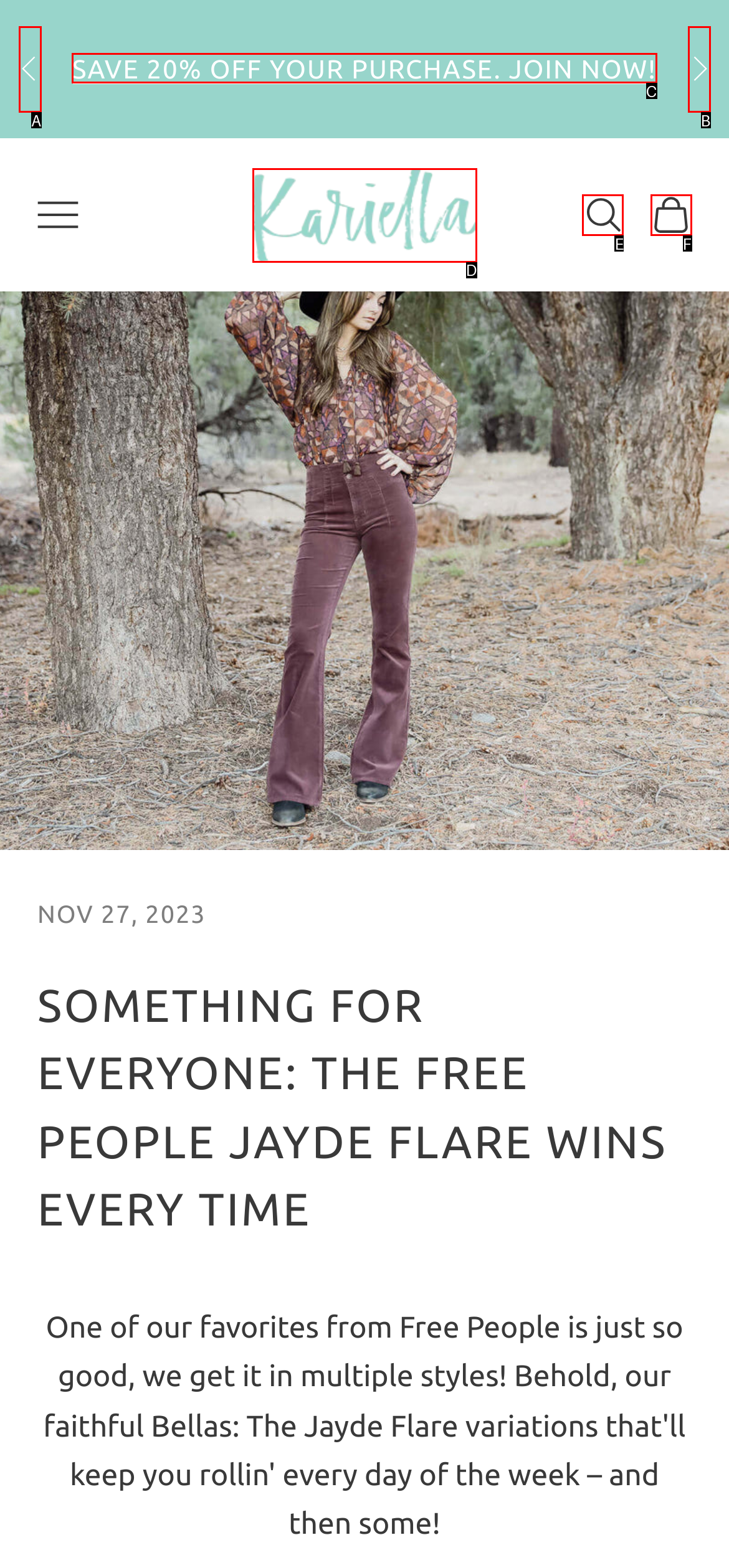Pick the option that corresponds to: Open search
Provide the letter of the correct choice.

E